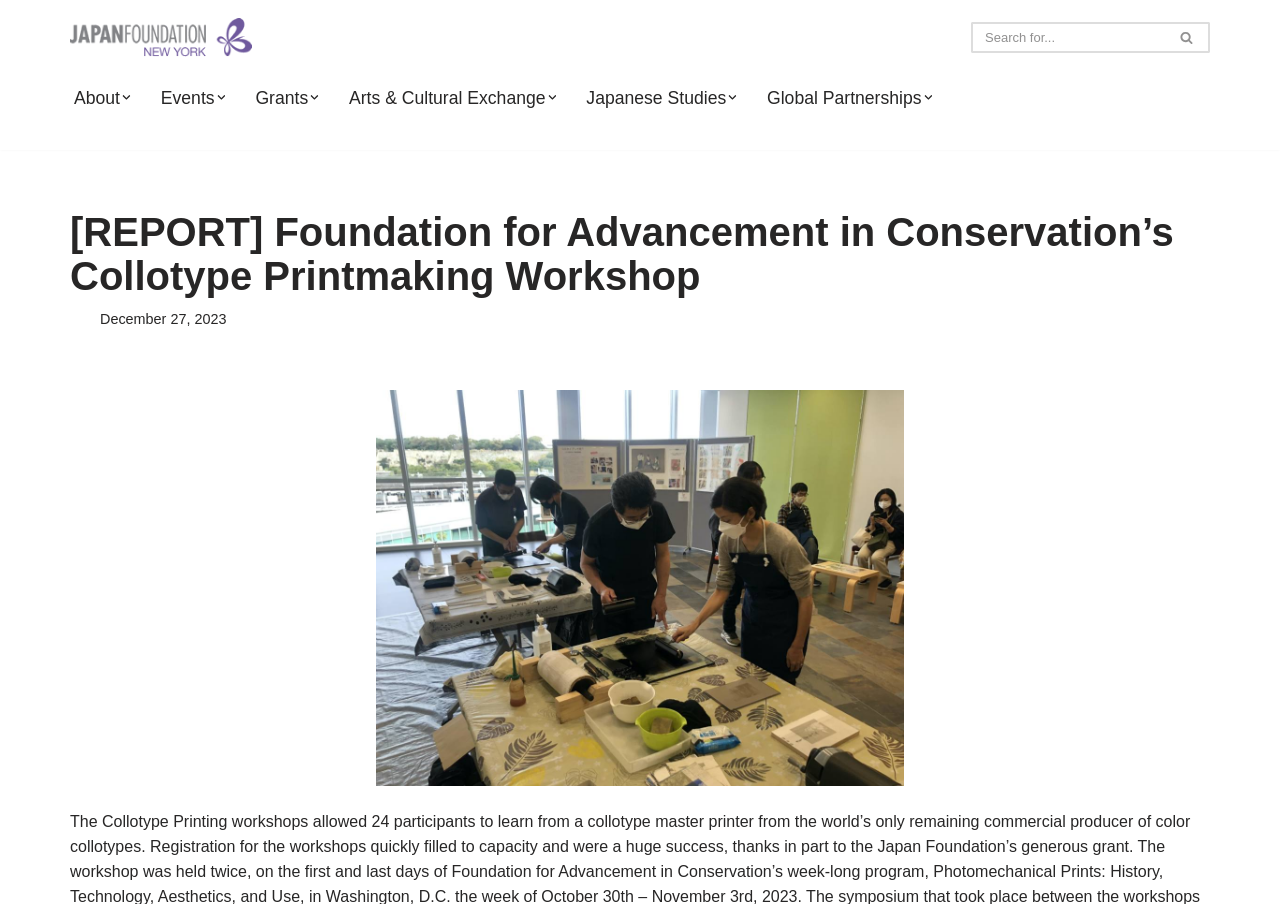What type of event is reported on this webpage?
Could you give a comprehensive explanation in response to this question?

I inferred the answer by analyzing the heading element '[REPORT] Foundation for Advancement in Conservation’s Collotype Printmaking Workshop' which suggests that the webpage is reporting on a workshop event.